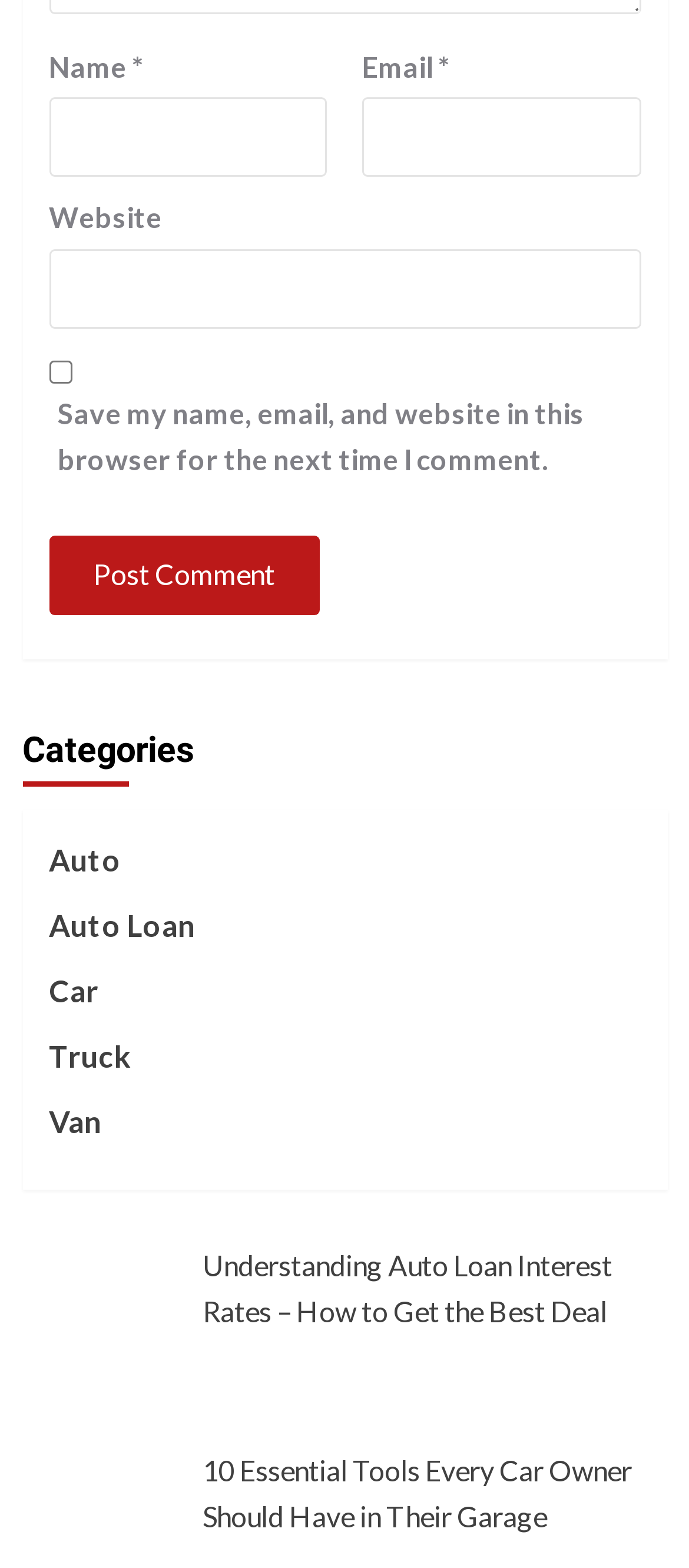Show the bounding box coordinates of the element that should be clicked to complete the task: "Check the save my name checkbox".

[0.071, 0.23, 0.104, 0.245]